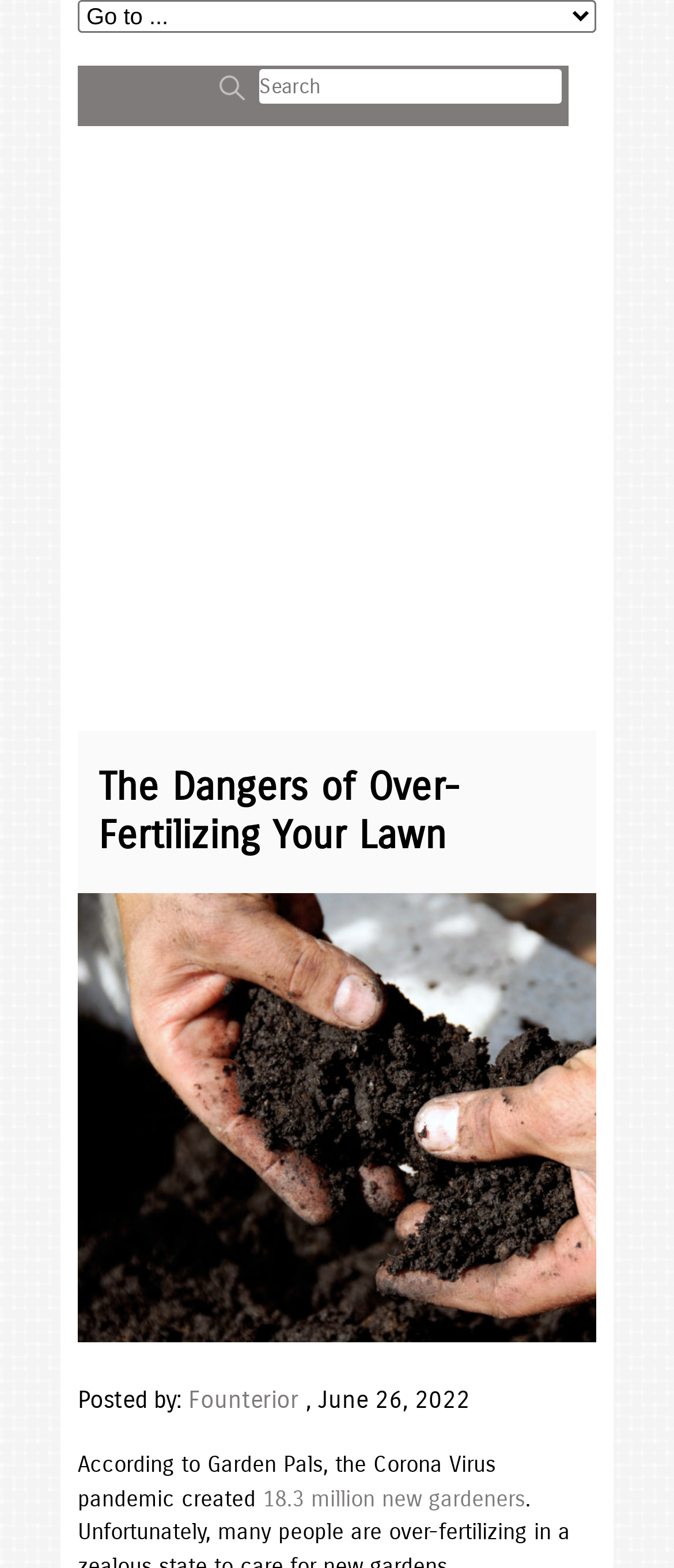Please find and report the primary heading text from the webpage.

The Dangers of Over-Fertilizing Your Lawn